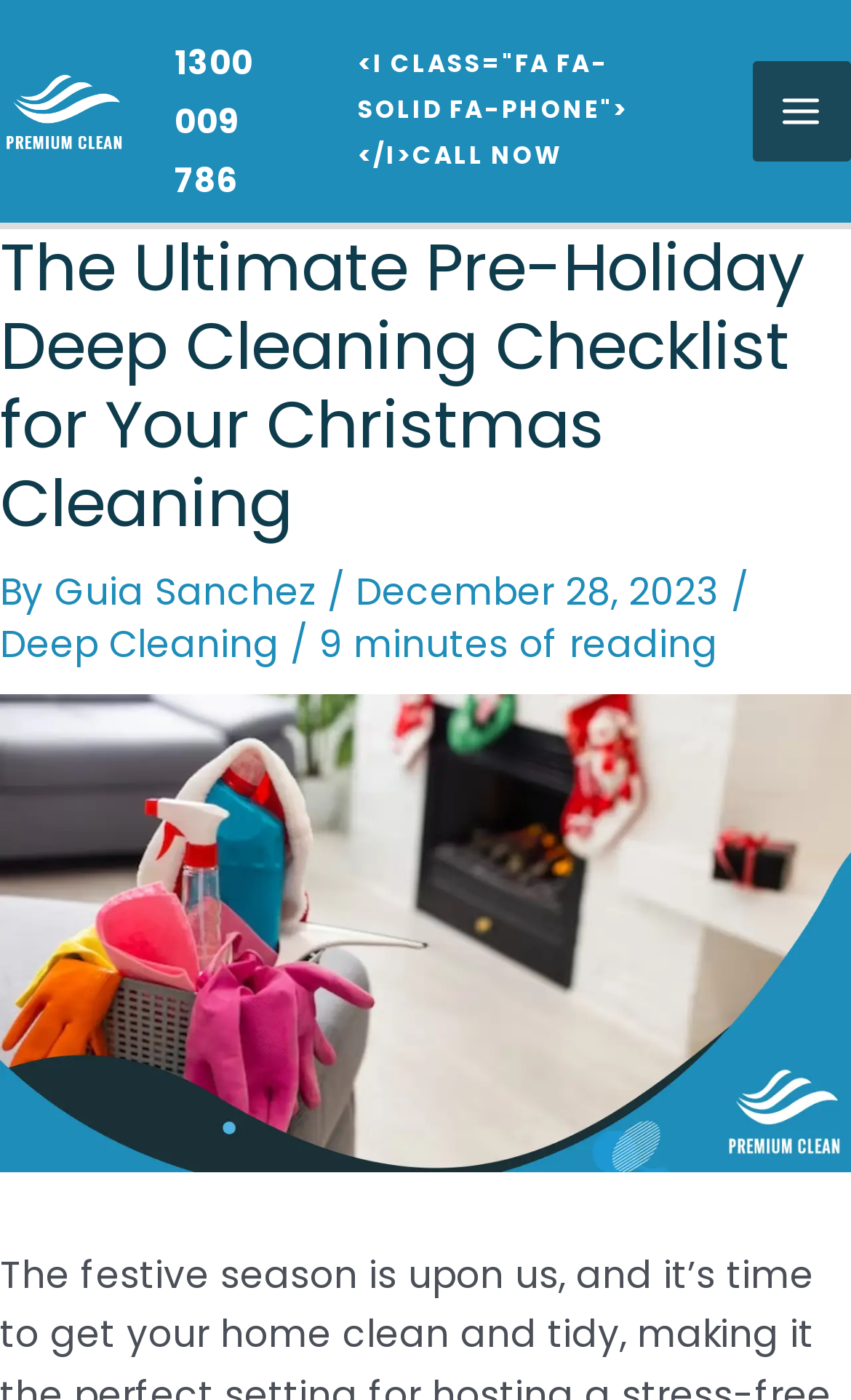What is the estimated reading time of the article?
Give a detailed response to the question by analyzing the screenshot.

I found the estimated reading time by looking at the section below the main heading, where I saw a static text with the text '9 minutes of reading', which suggests that it's the estimated reading time of the article.